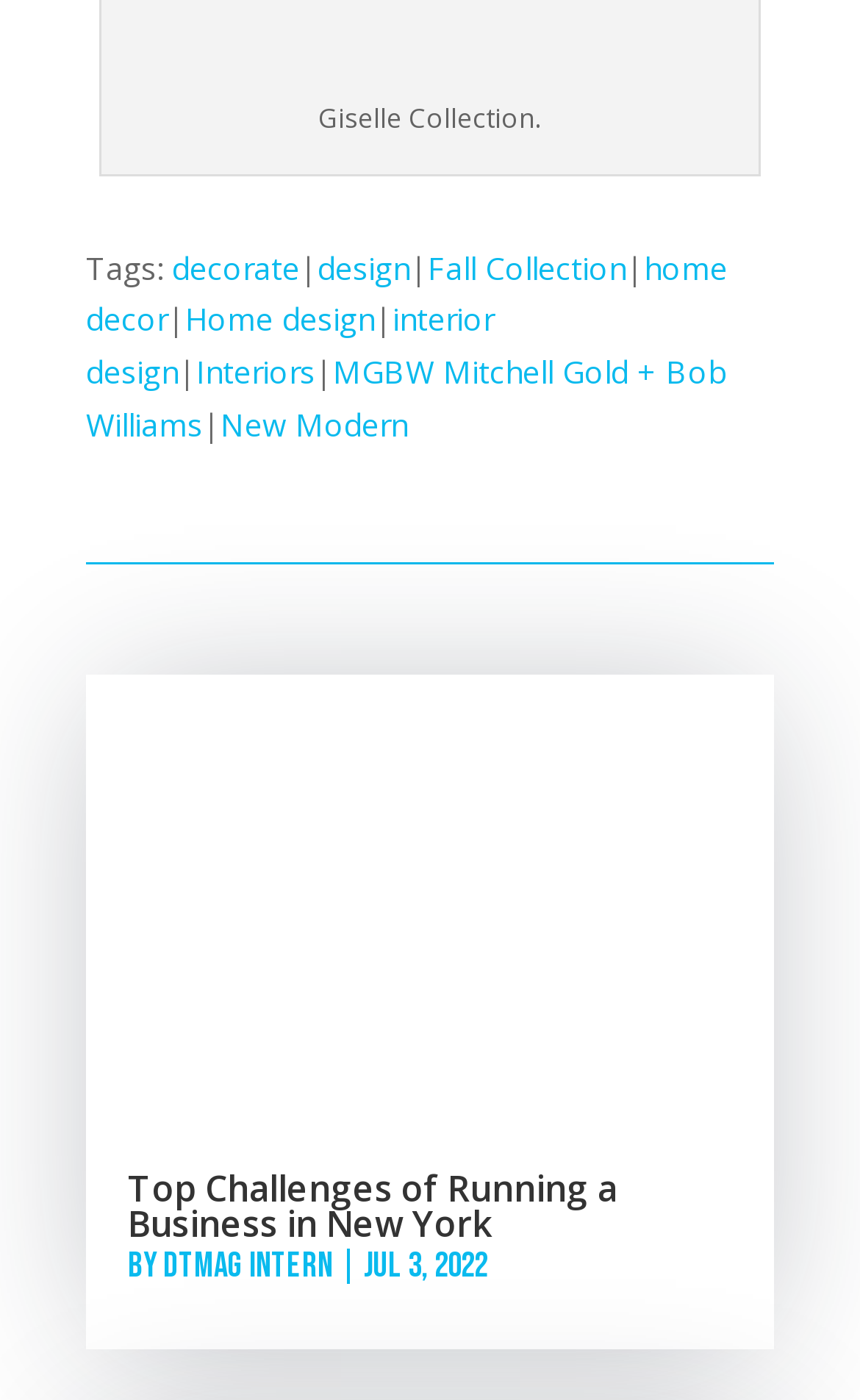Please identify the bounding box coordinates of the element's region that I should click in order to complete the following instruction: "read 'Top Challenges of Running a Business in New York' article". The bounding box coordinates consist of four float numbers between 0 and 1, i.e., [left, top, right, bottom].

[0.097, 0.48, 0.903, 0.789]